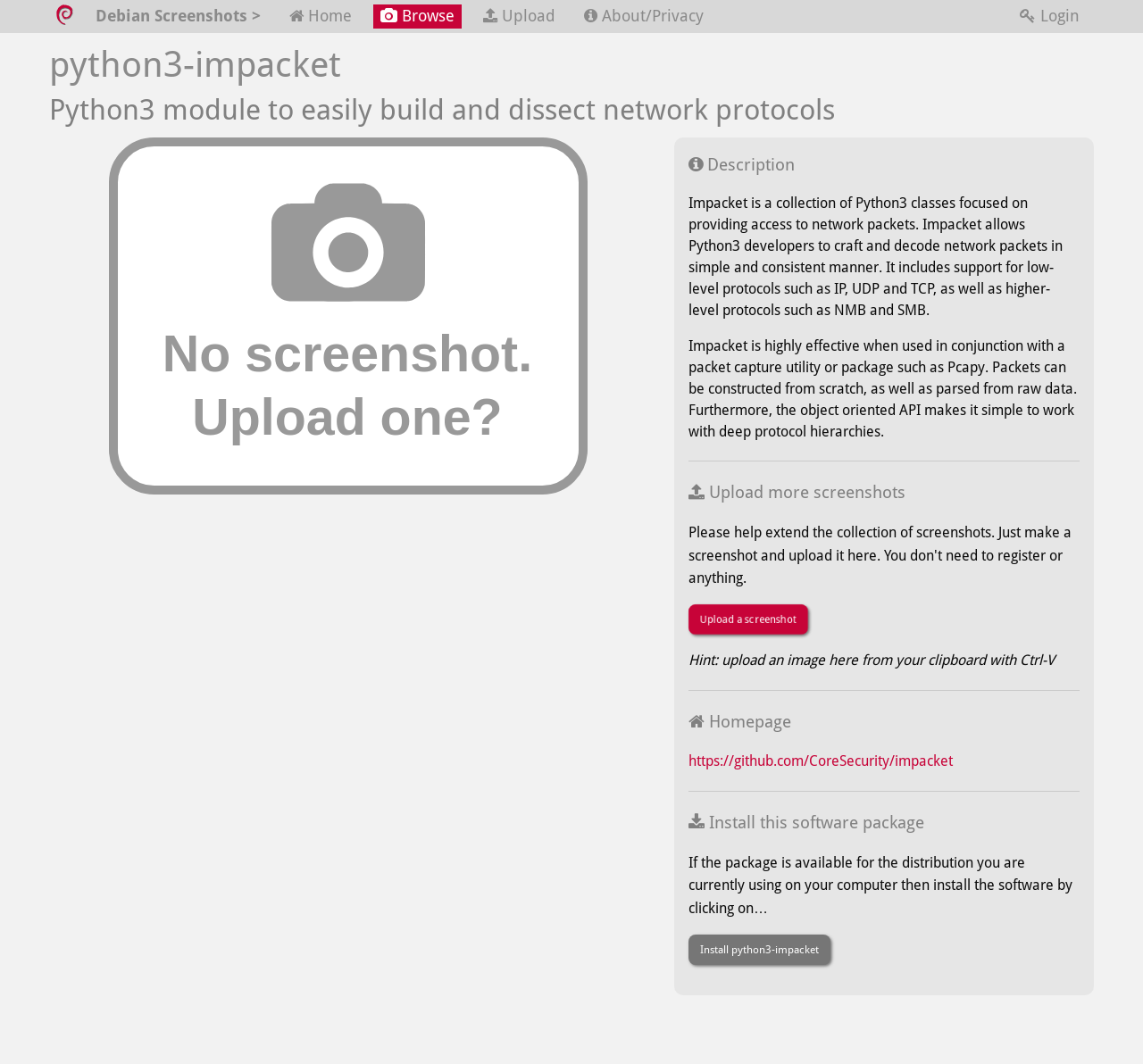Please identify the coordinates of the bounding box for the clickable region that will accomplish this instruction: "Visit the Impacket homepage".

[0.602, 0.708, 0.834, 0.724]